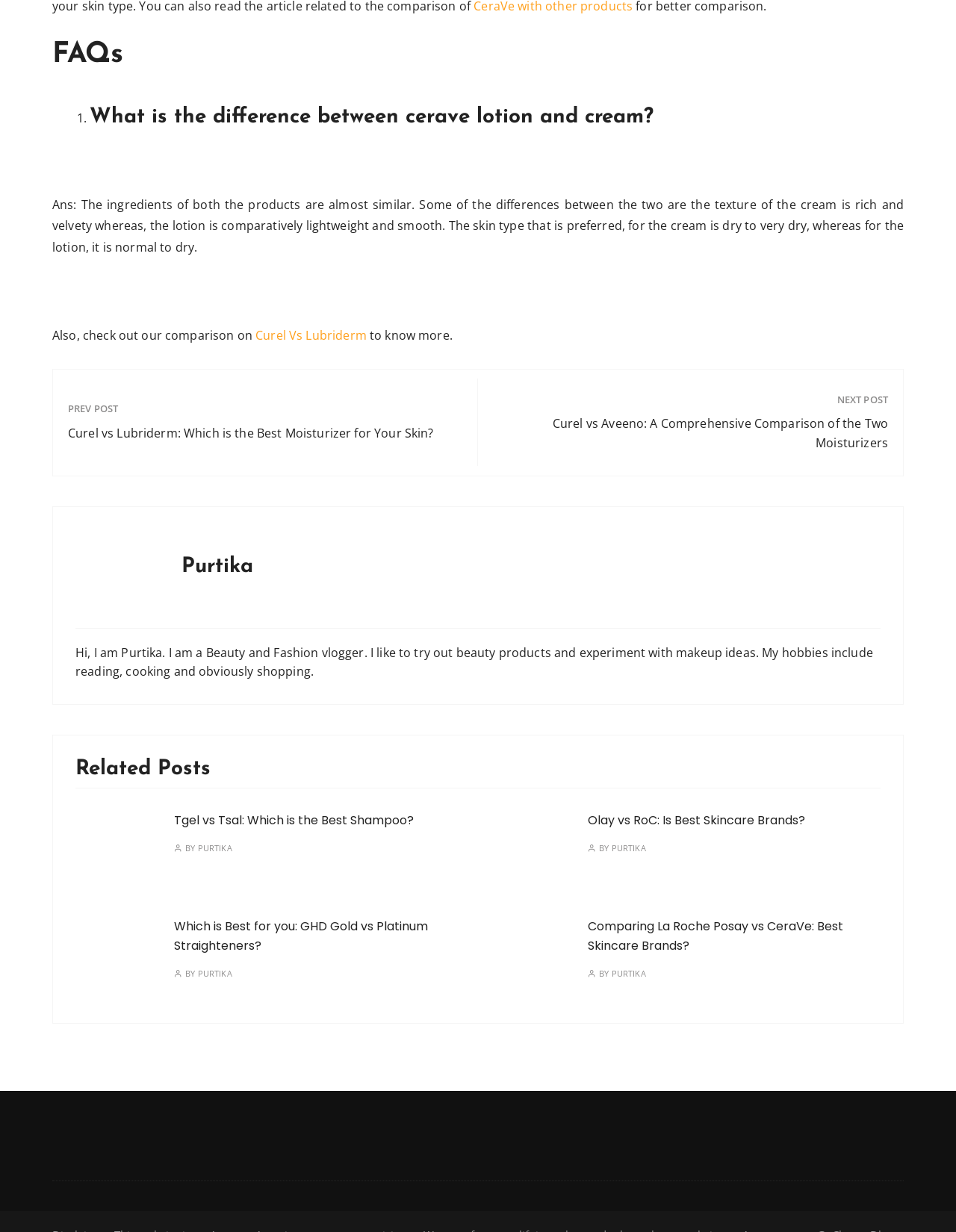Respond with a single word or phrase to the following question:
Who is the author of the blog posts?

Purtika